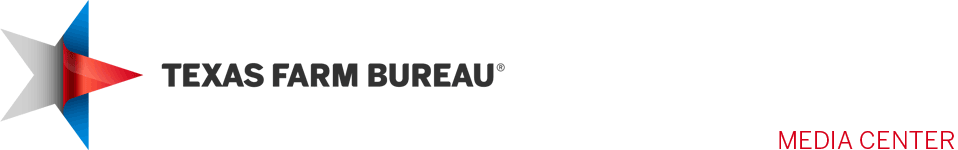What is the name of the organization?
Please give a detailed and elaborate answer to the question.

The caption explicitly states that the logo features the organization's name 'TEXAS FARM BUREAU' in bold, dark lettering, which is a prominent design element.